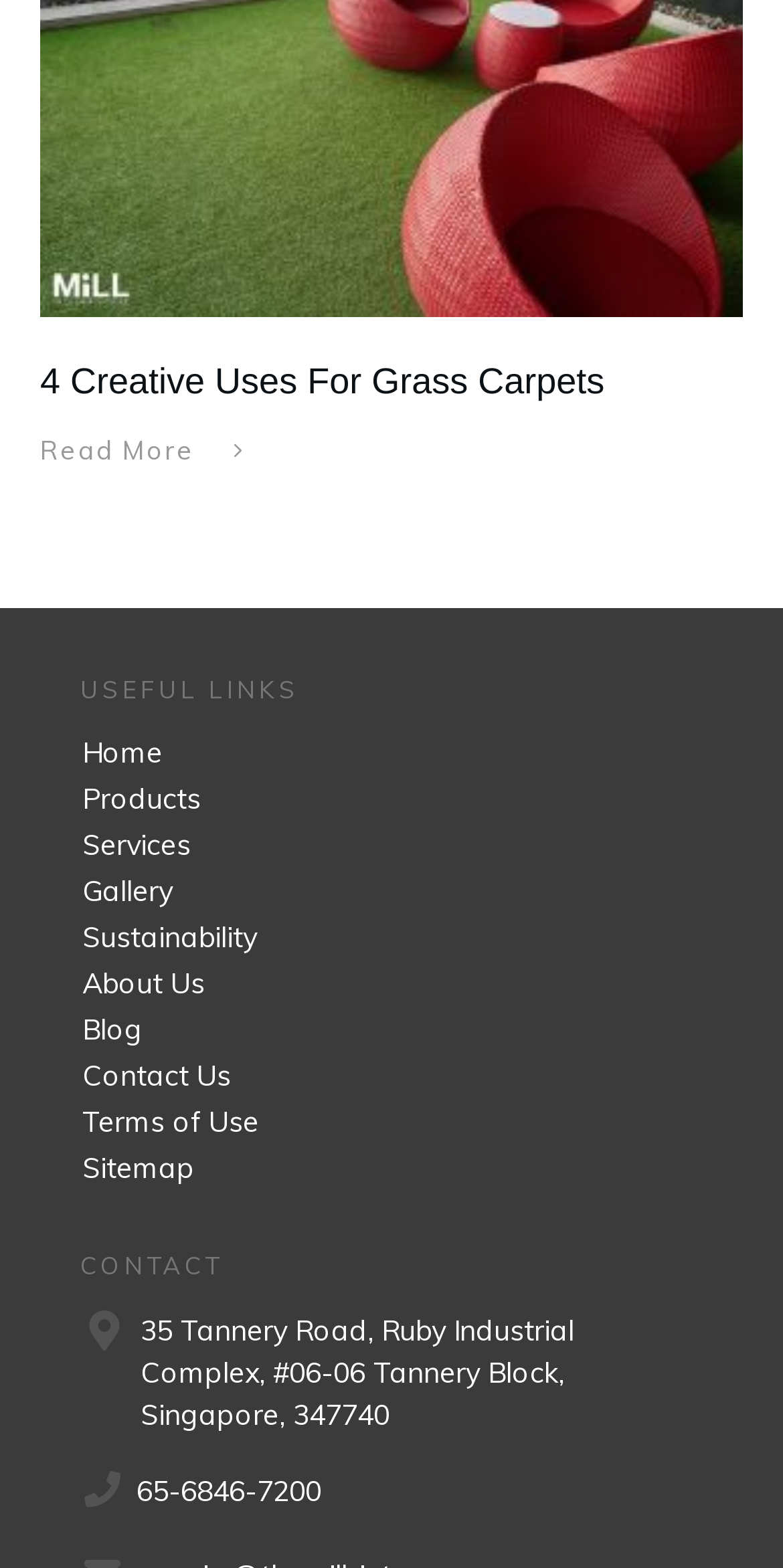Point out the bounding box coordinates of the section to click in order to follow this instruction: "view the gallery".

[0.105, 0.557, 0.221, 0.58]